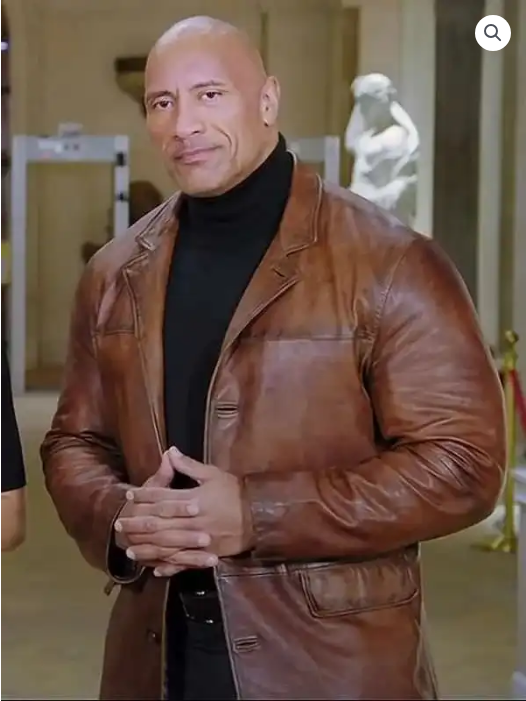Give a short answer using one word or phrase for the question:
What is the inspiration for the man's style?

The film 'Red Notice'